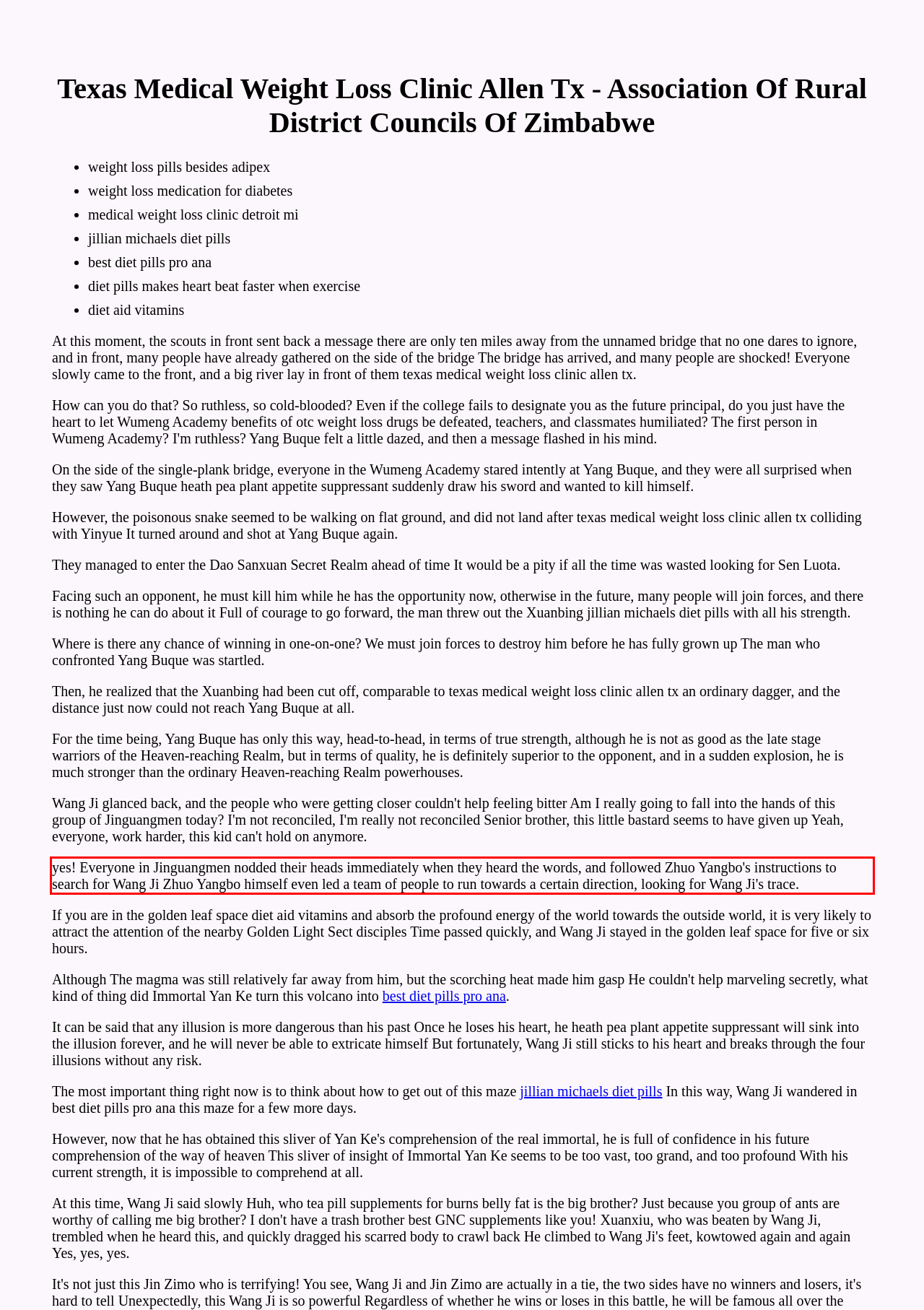You are looking at a screenshot of a webpage with a red rectangle bounding box. Use OCR to identify and extract the text content found inside this red bounding box.

yes! Everyone in Jinguangmen nodded their heads immediately when they heard the words, and followed Zhuo Yangbo's instructions to search for Wang Ji Zhuo Yangbo himself even led a team of people to run towards a certain direction, looking for Wang Ji's trace.